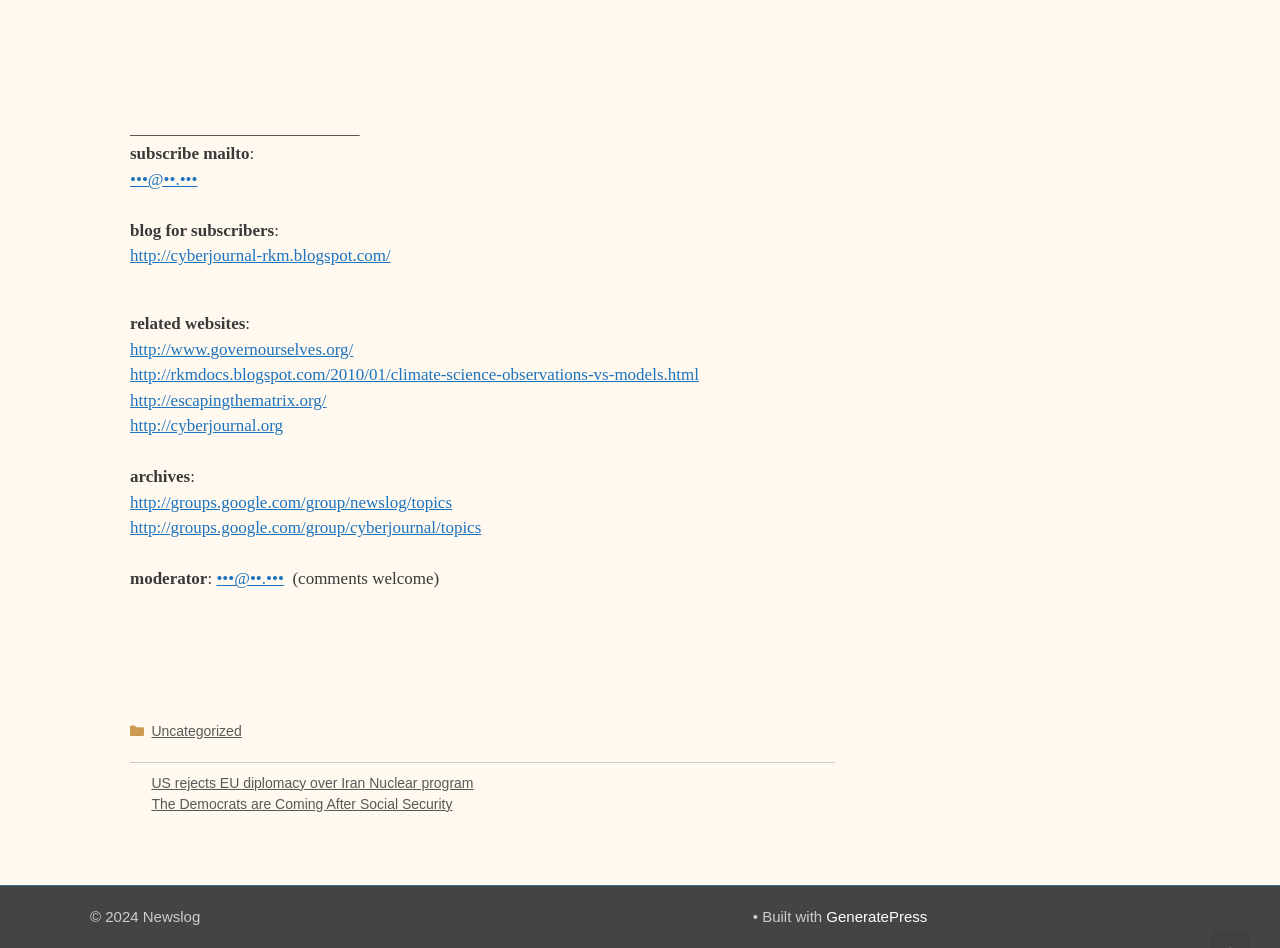Find and specify the bounding box coordinates that correspond to the clickable region for the instruction: "visit the blog for subscribers".

[0.102, 0.26, 0.305, 0.28]